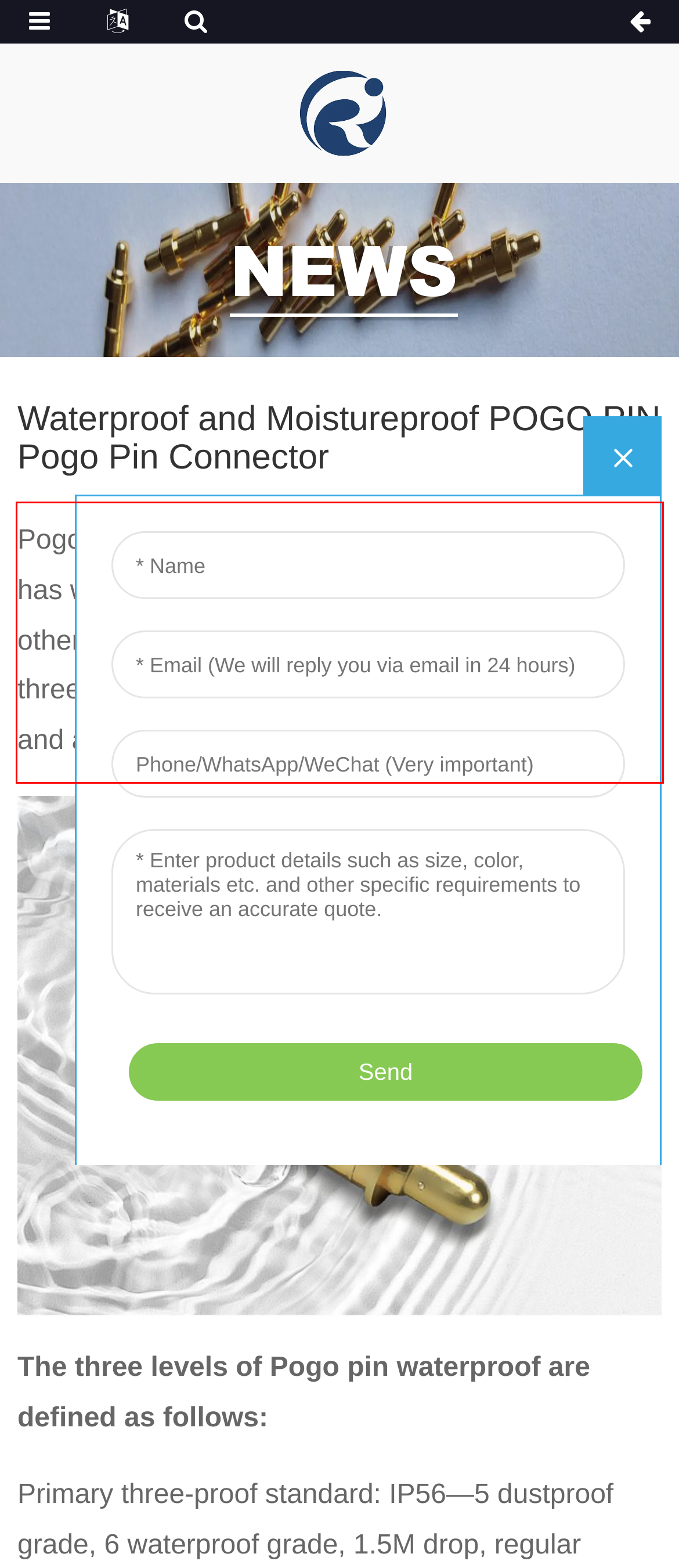Given a screenshot of a webpage with a red bounding box, please identify and retrieve the text inside the red rectangle.

Pogo pin pogo pin is a common connector, which has waterproof, moisture-proof, dust-proof and other functions. The defense level is defined as three level standards, namely primary, intermediate and advanced (professional level).